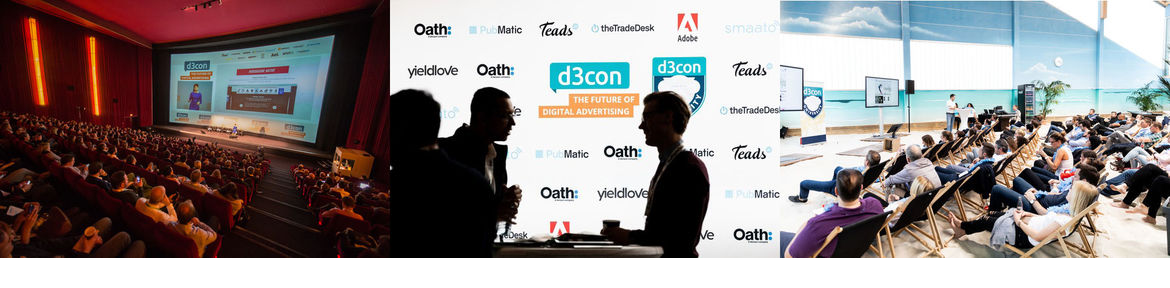Craft a thorough explanation of what is depicted in the image.

This image showcases a vibrant and engaging scene from the "Sustainability Summit," held on the 18th and 19th of September 2024 in Hamburg. It captures a diverse audience seated in a cinematic space, watching a speaker present on stage, illustrating the dynamic exchange of ideas at the summit. The central focus highlights the speaker and large screen displaying relevant content, fostering a shared learning environment.

To the right, a panel of attendees is seen actively engaged in discussion against a backdrop adorned with sponsorship logos, emphasizing the collaboration among industry leaders and innovators. The third segment of the image reveals another audience, comfortably seated in a relaxed setting, indicating the summit's emphasis on networking and fostering connections.

Overall, the image encapsulates the ethos of the Sustainability Summit, bringing together experts, industry enthusiasts, and participants for meaningful conversations and networking opportunities in a pleasant and inviting atmosphere.